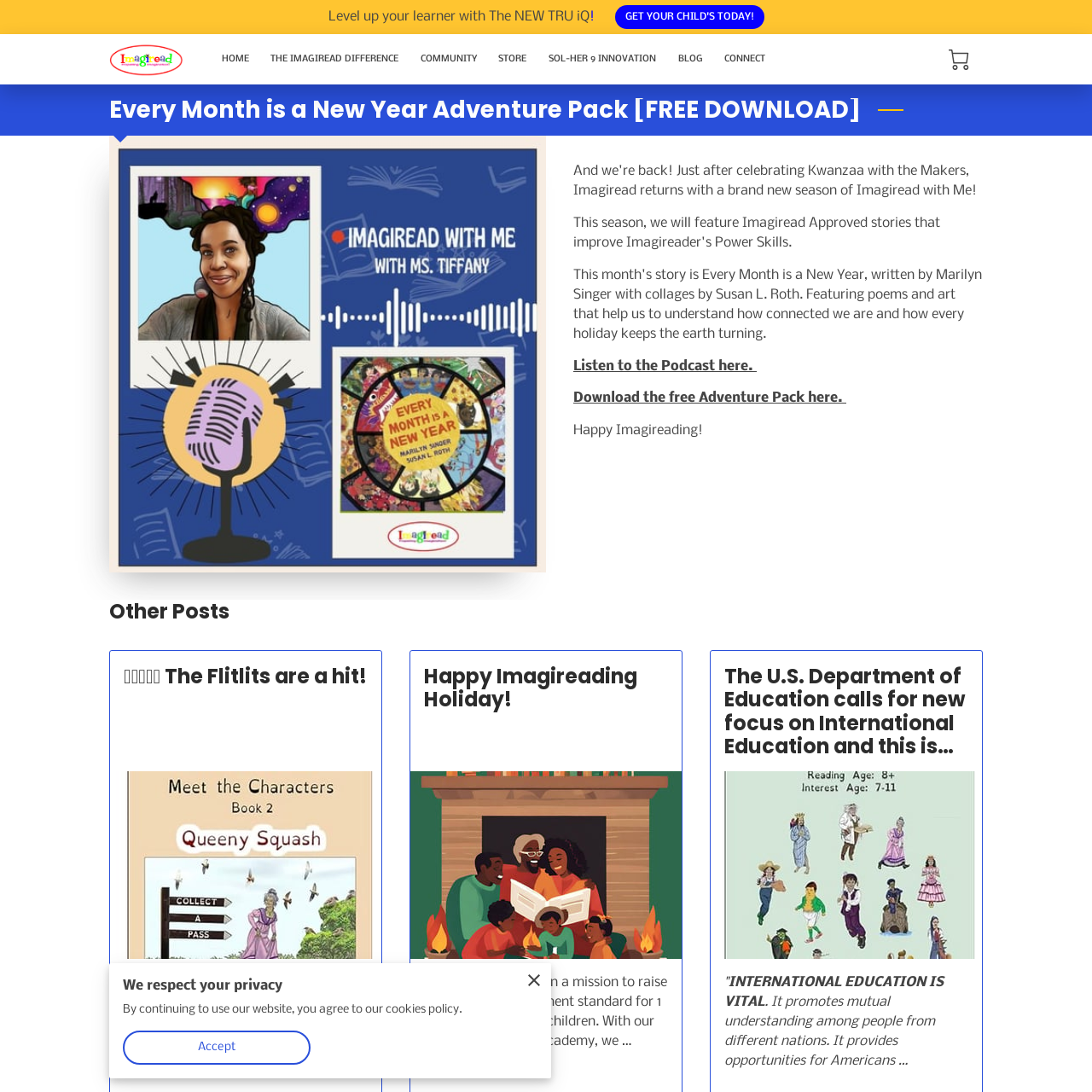Please locate the bounding box coordinates for the element that should be clicked to achieve the following instruction: "View the blog". Ensure the coordinates are given as four float numbers between 0 and 1, i.e., [left, top, right, bottom].

[0.611, 0.044, 0.653, 0.064]